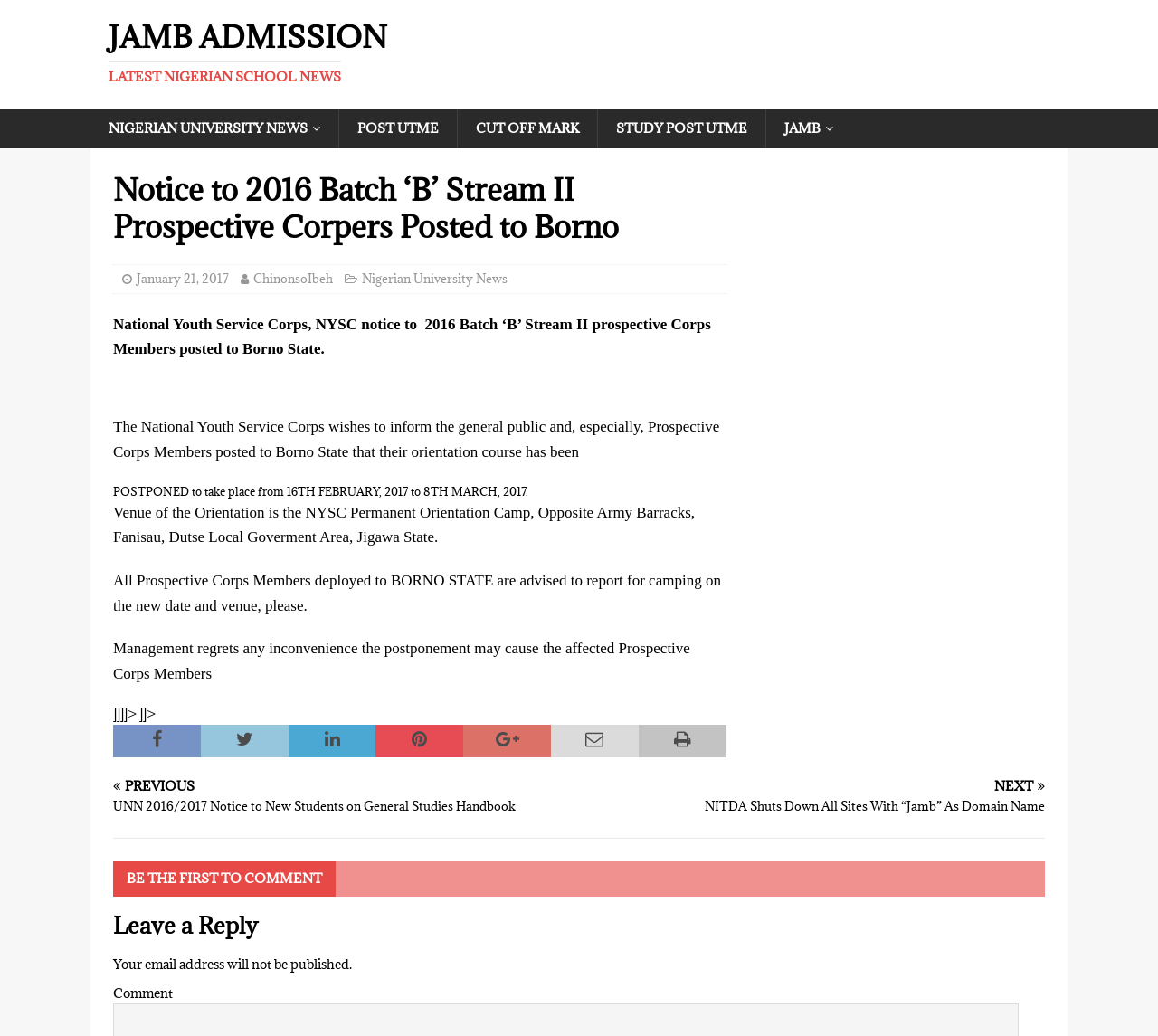Indicate the bounding box coordinates of the clickable region to achieve the following instruction: "Click on NIGERIAN UNIVERSITY NEWS."

[0.078, 0.106, 0.292, 0.143]